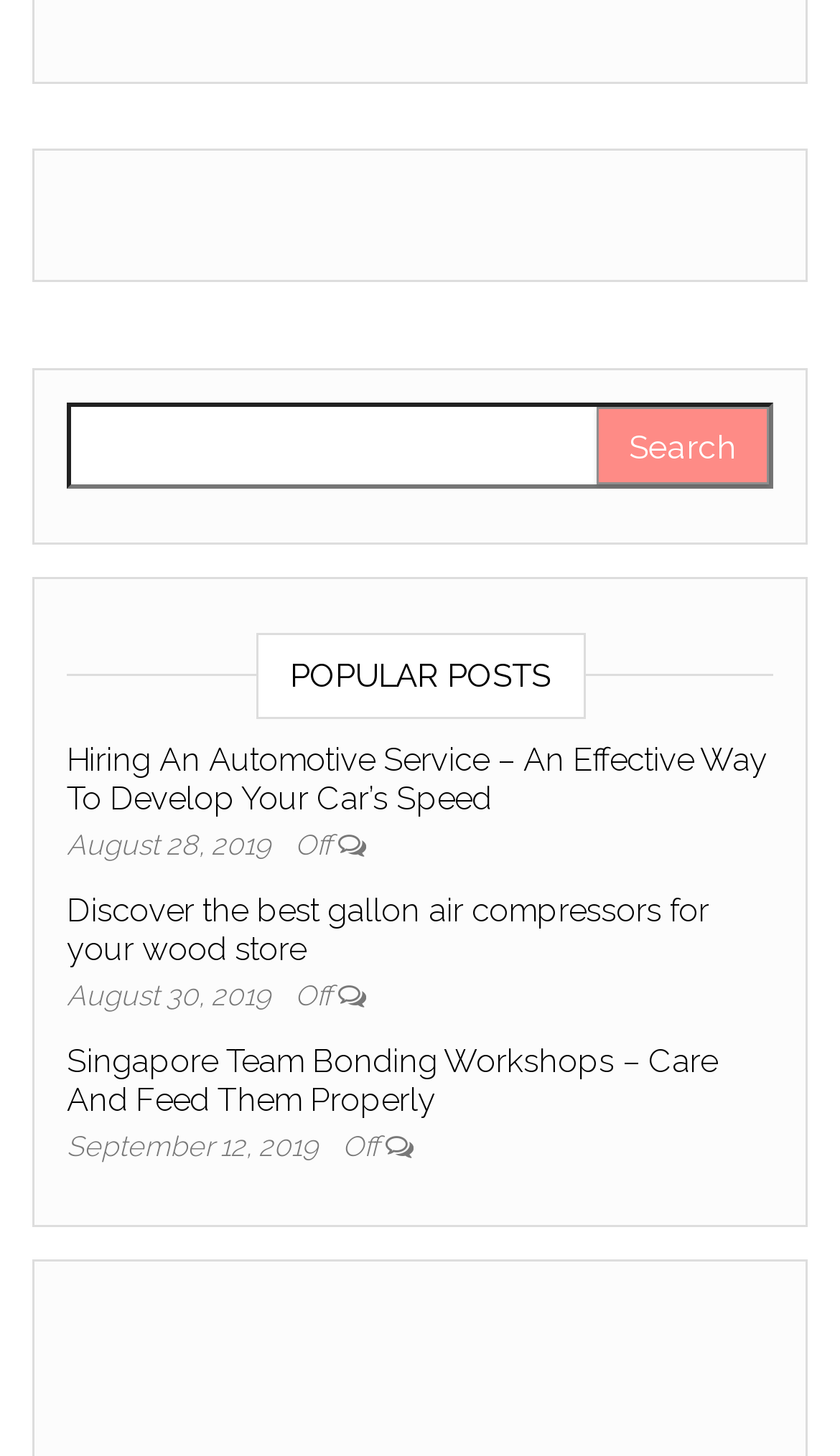Please respond to the question with a concise word or phrase:
What is the date of the latest post?

September 12, 2019